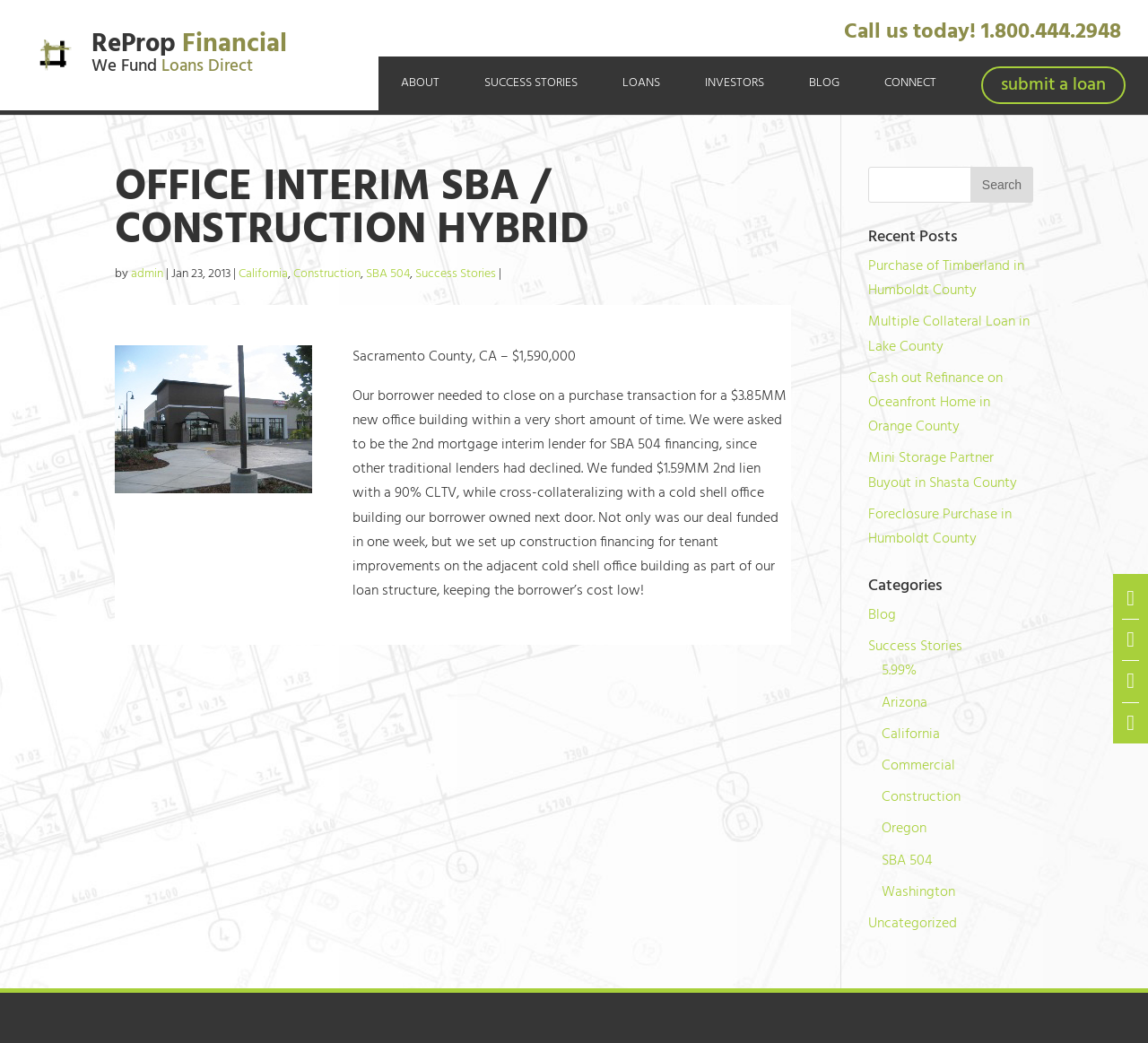Please locate the UI element described by "Washington" and provide its bounding box coordinates.

[0.768, 0.844, 0.832, 0.867]